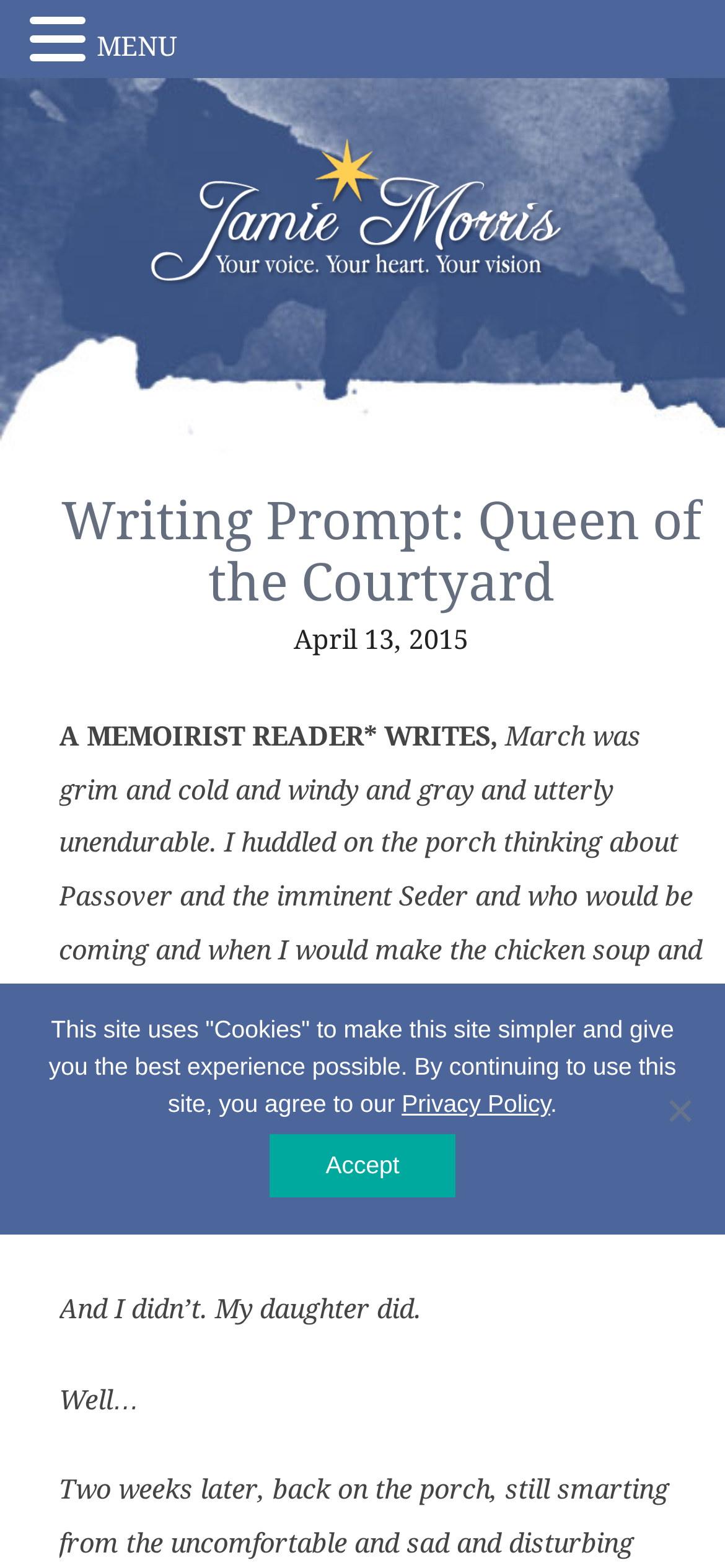Identify the first-level heading on the webpage and generate its text content.

Writing Prompt: Queen of the Courtyard